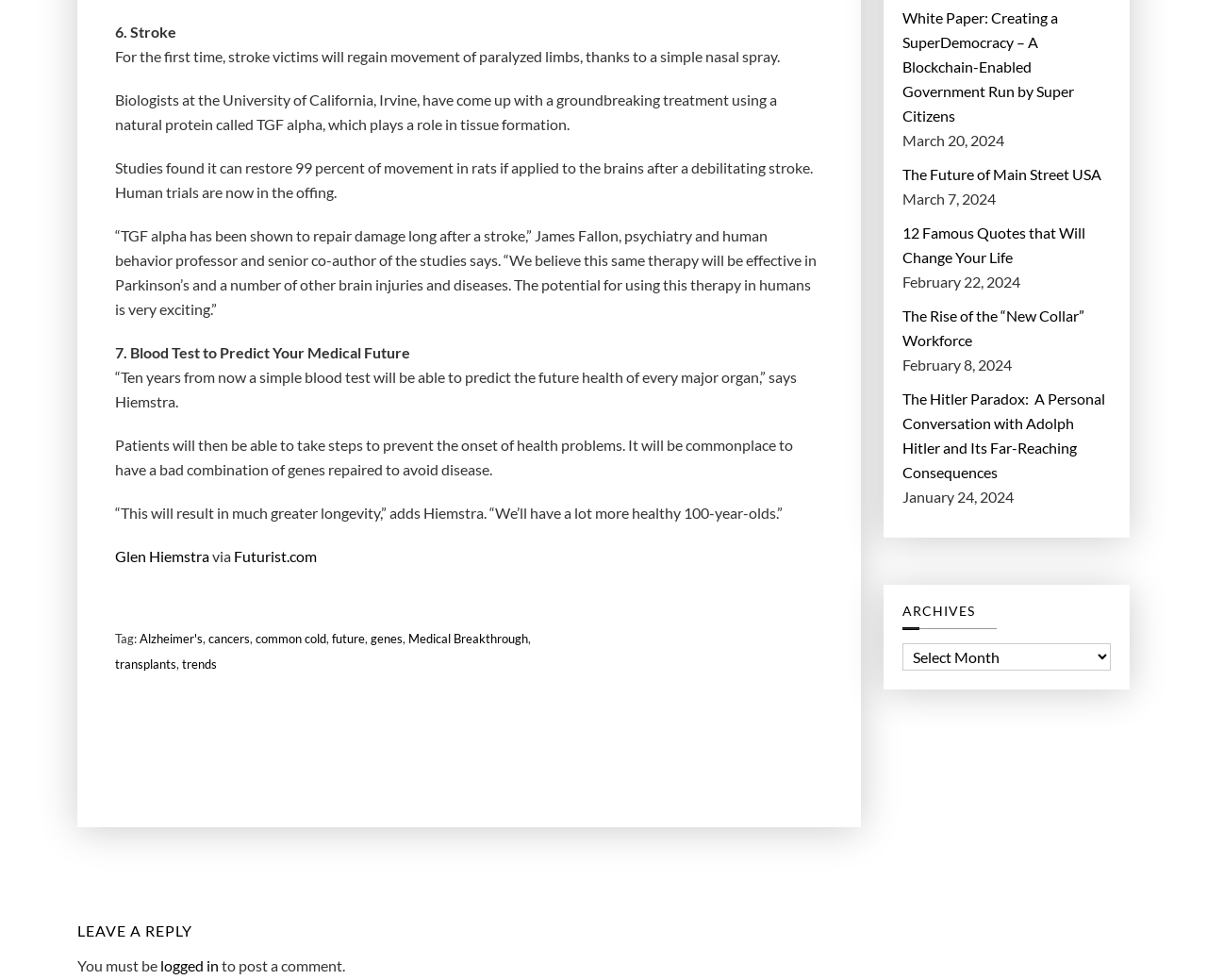Using the element description Glen Hiemstra, predict the bounding box coordinates for the UI element. Provide the coordinates in (top-left x, top-left y, bottom-right x, bottom-right y) format with values ranging from 0 to 1.

[0.095, 0.555, 0.173, 0.58]